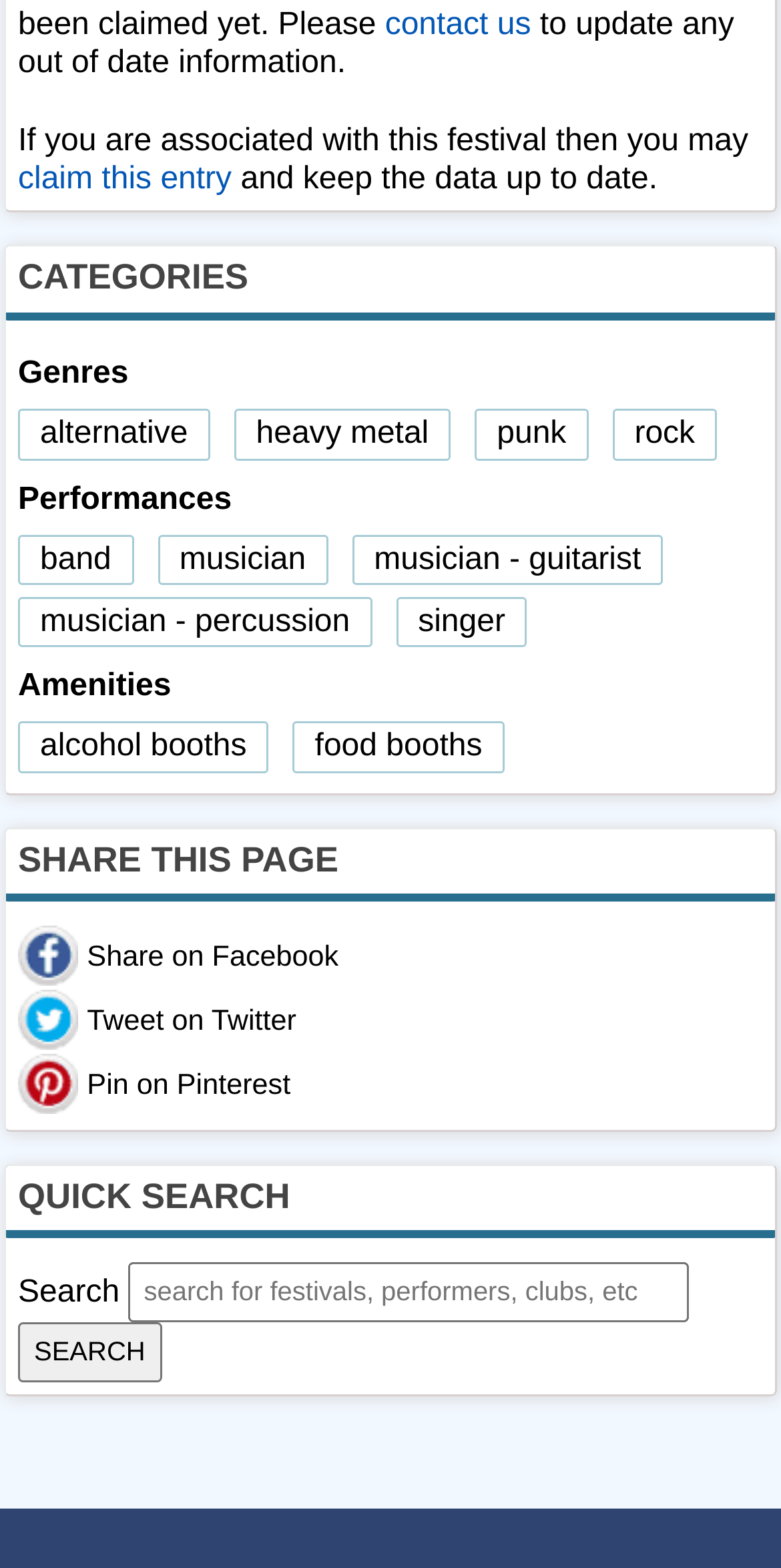What is the function of the 'SEARCH' button?
Refer to the image and provide a detailed answer to the question.

The 'SEARCH' button is part of the 'QUICK SEARCH' section and is likely intended to allow users to quickly search for specific information or keywords on the webpage.